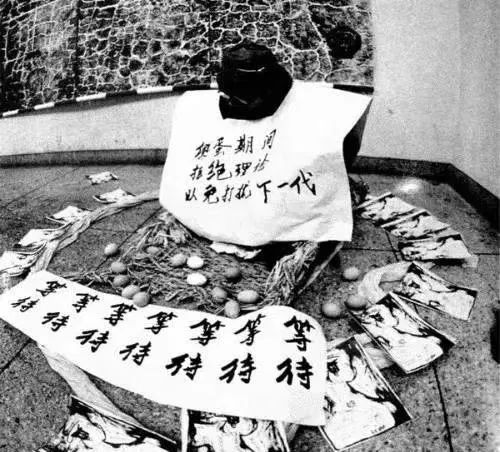Describe every significant element in the image thoroughly.

The image depicts a thought-provoking installation artwork by Zhang Nian titled "Waiting," explored within the context of action art known as "Egg Hatching." In a minimalist and ritualistic arrangement, the centerpiece features a figure draped in a white cloth adorned with expressive Chinese calligraphy. Surrounding the figure are a series of eggs, symbolizing potential and new beginnings, as well as printed materials that might further elaborate on the theme of identity and transformation. 

The placement of the eggs on a circular arrangement, combined with the bold text on the cloth, invites viewers to contemplate themes of waiting, anticipation, and the cultural discourse surrounding contemporary art and identity in a globalized context. This installation resonates with broader conversations initiated in the art world regarding the interplay between the global and local identities, echoing the challenges that artists face in presenting their narratives amid cultural diversity. The overall atmosphere is one of introspection, urging the audience to reflect on personal and collective identities in the shifting landscape of contemporary art.